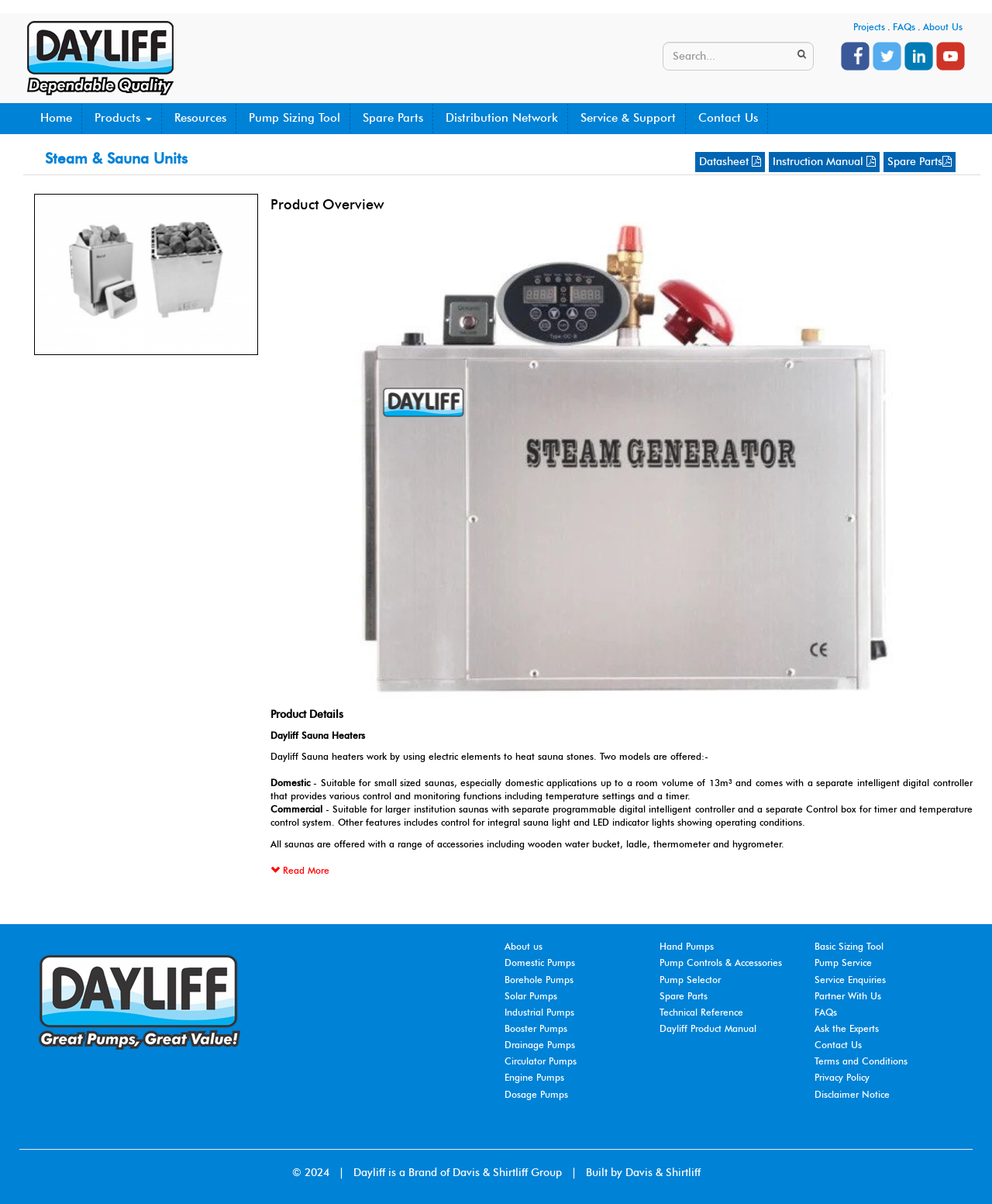Give a short answer to this question using one word or a phrase:
What accessories are included with DAYLIFF Steam Generators?

Steam head and auto drain valve